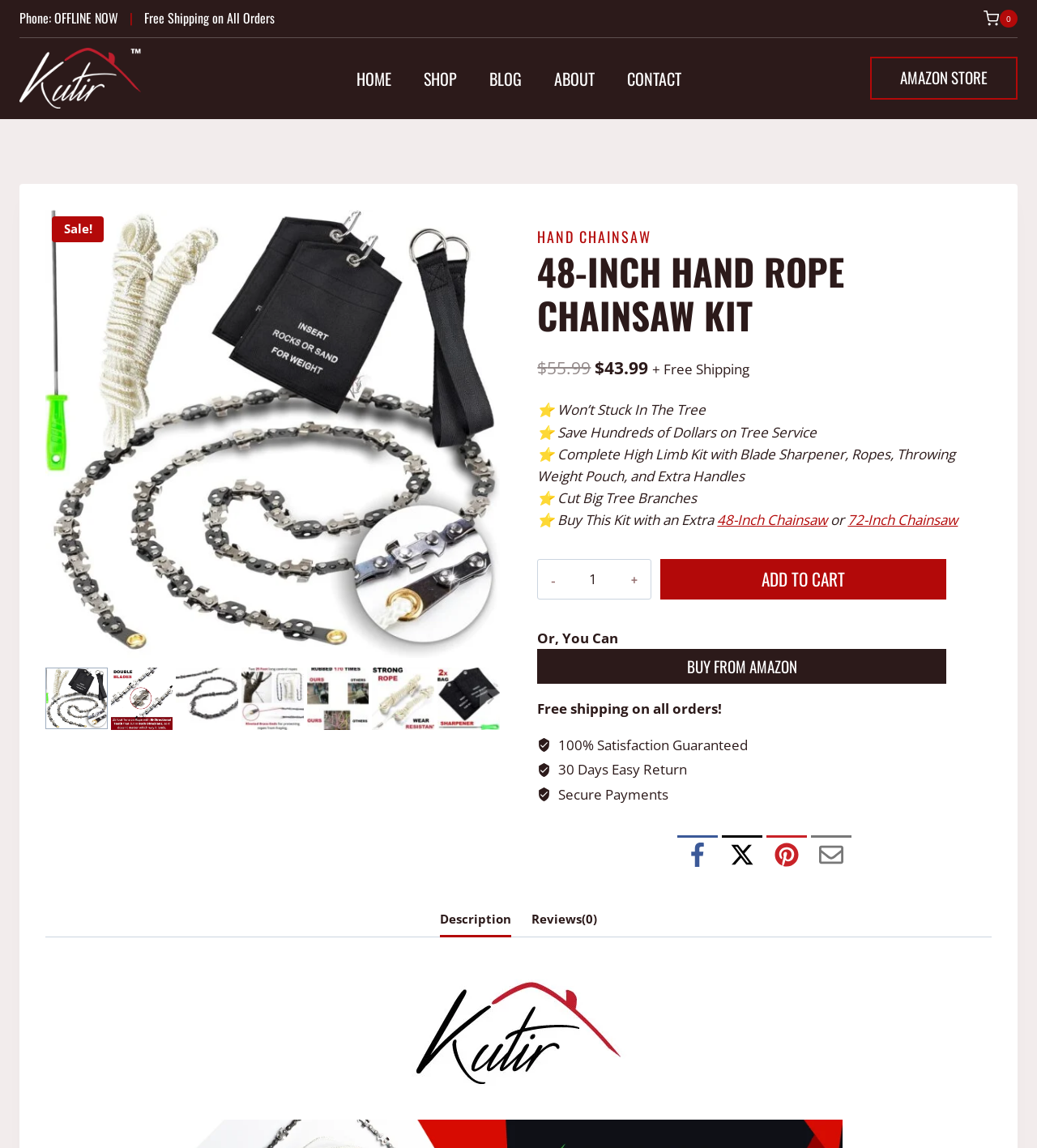Please determine the bounding box coordinates of the area that needs to be clicked to complete this task: 'Browse and download apps to your iPad, iPhone, or iPod touch from the App Store'. The coordinates must be four float numbers between 0 and 1, formatted as [left, top, right, bottom].

None